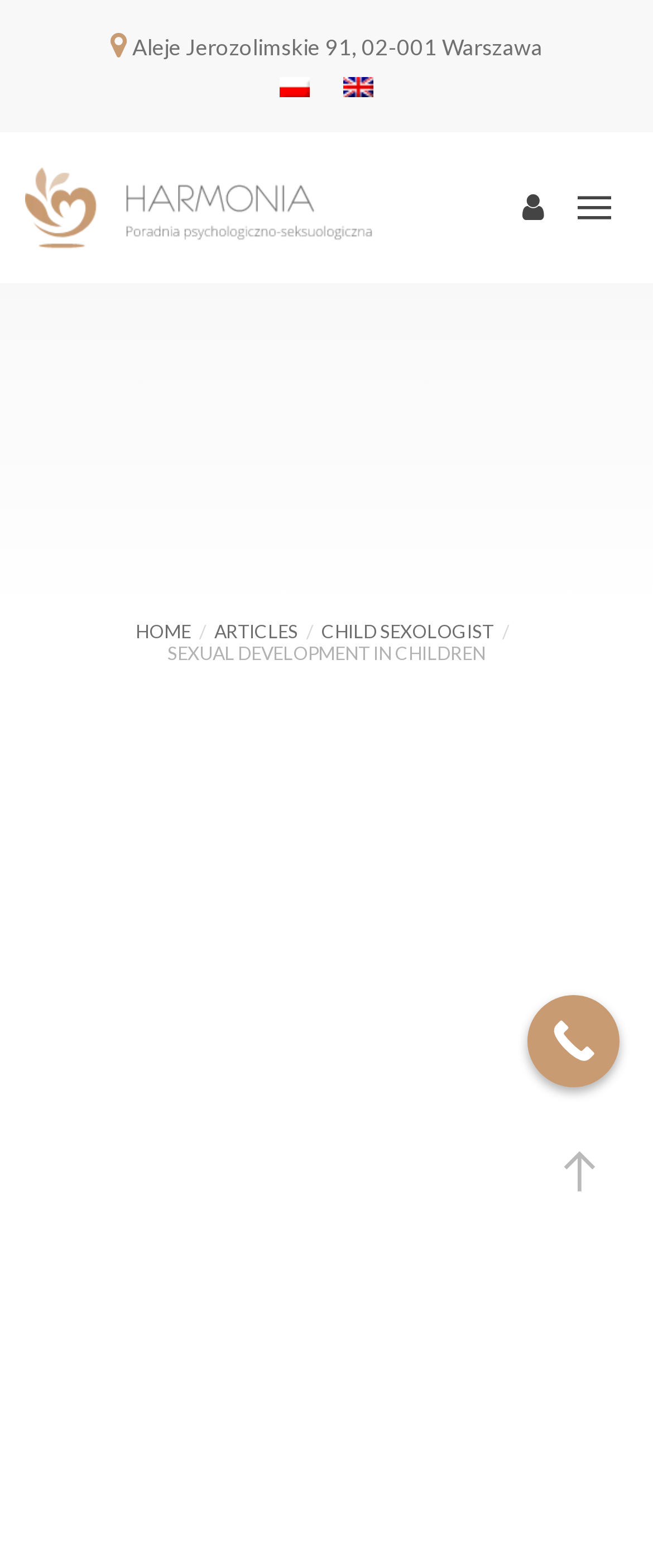Find the bounding box coordinates for the UI element whose description is: "Home". The coordinates should be four float numbers between 0 and 1, in the format [left, top, right, bottom].

[0.208, 0.393, 0.291, 0.406]